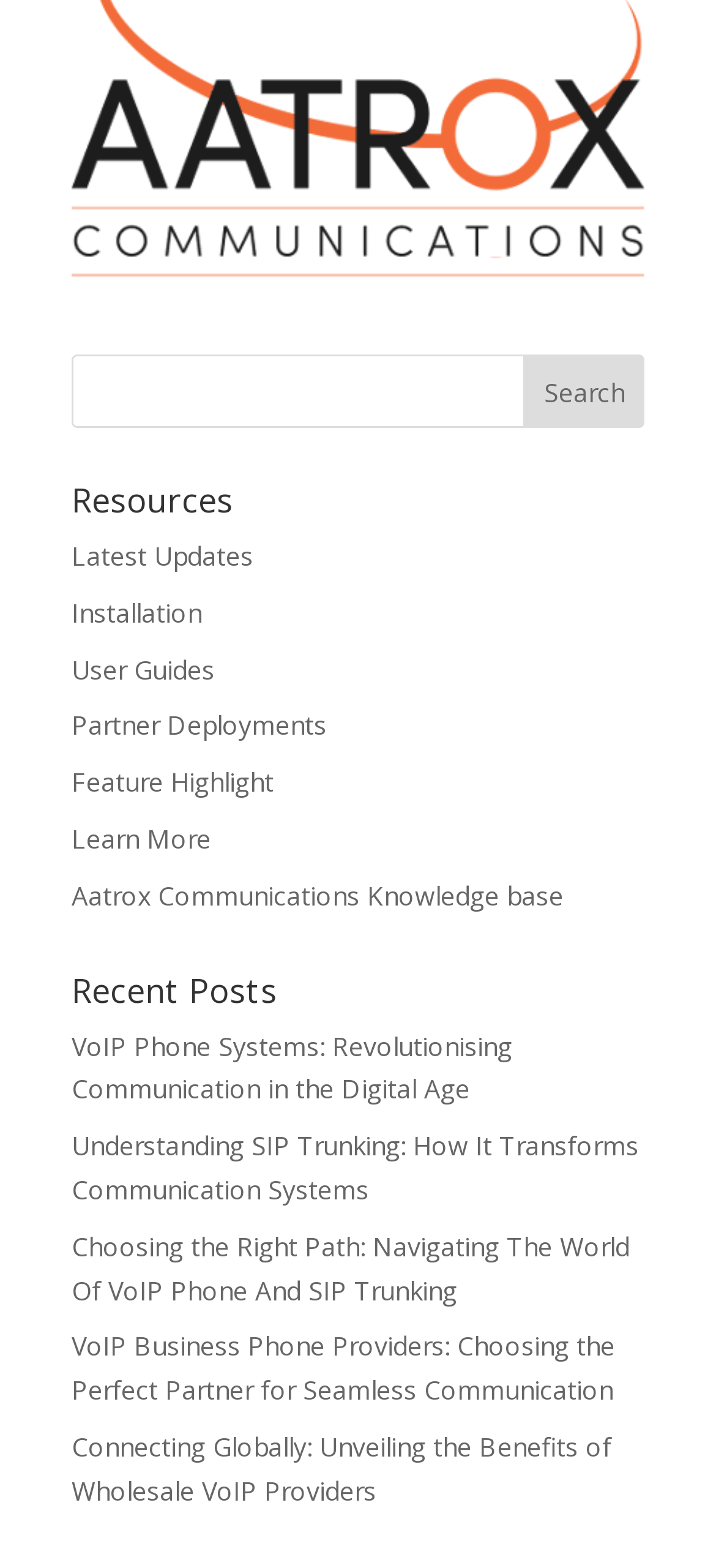Find the bounding box coordinates for the HTML element specified by: "Aatrox Communications Knowledge base".

[0.1, 0.56, 0.787, 0.582]